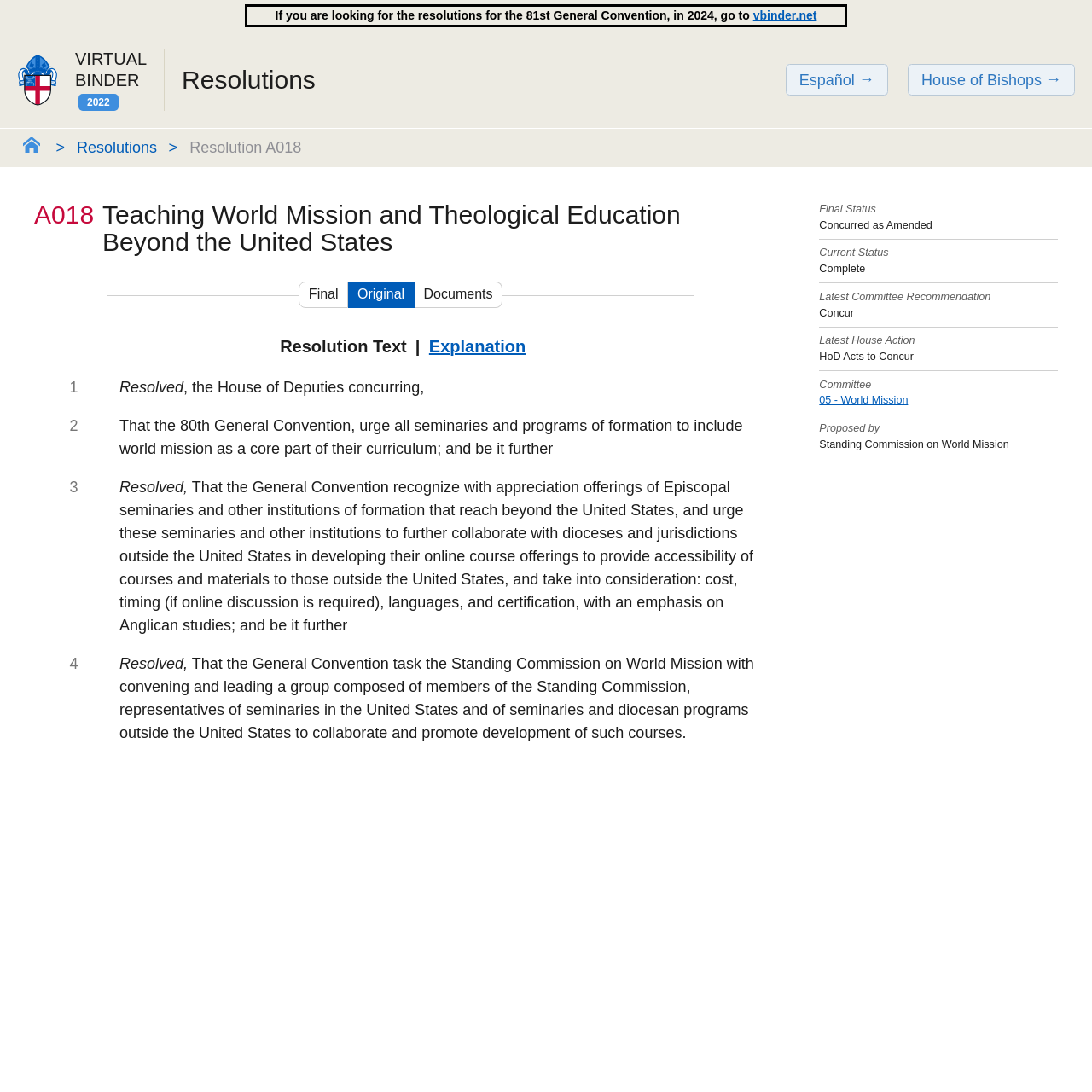Find the bounding box coordinates of the element you need to click on to perform this action: 'Check the 'Latest House Action''. The coordinates should be represented by four float values between 0 and 1, in the format [left, top, right, bottom].

[0.75, 0.306, 0.838, 0.317]